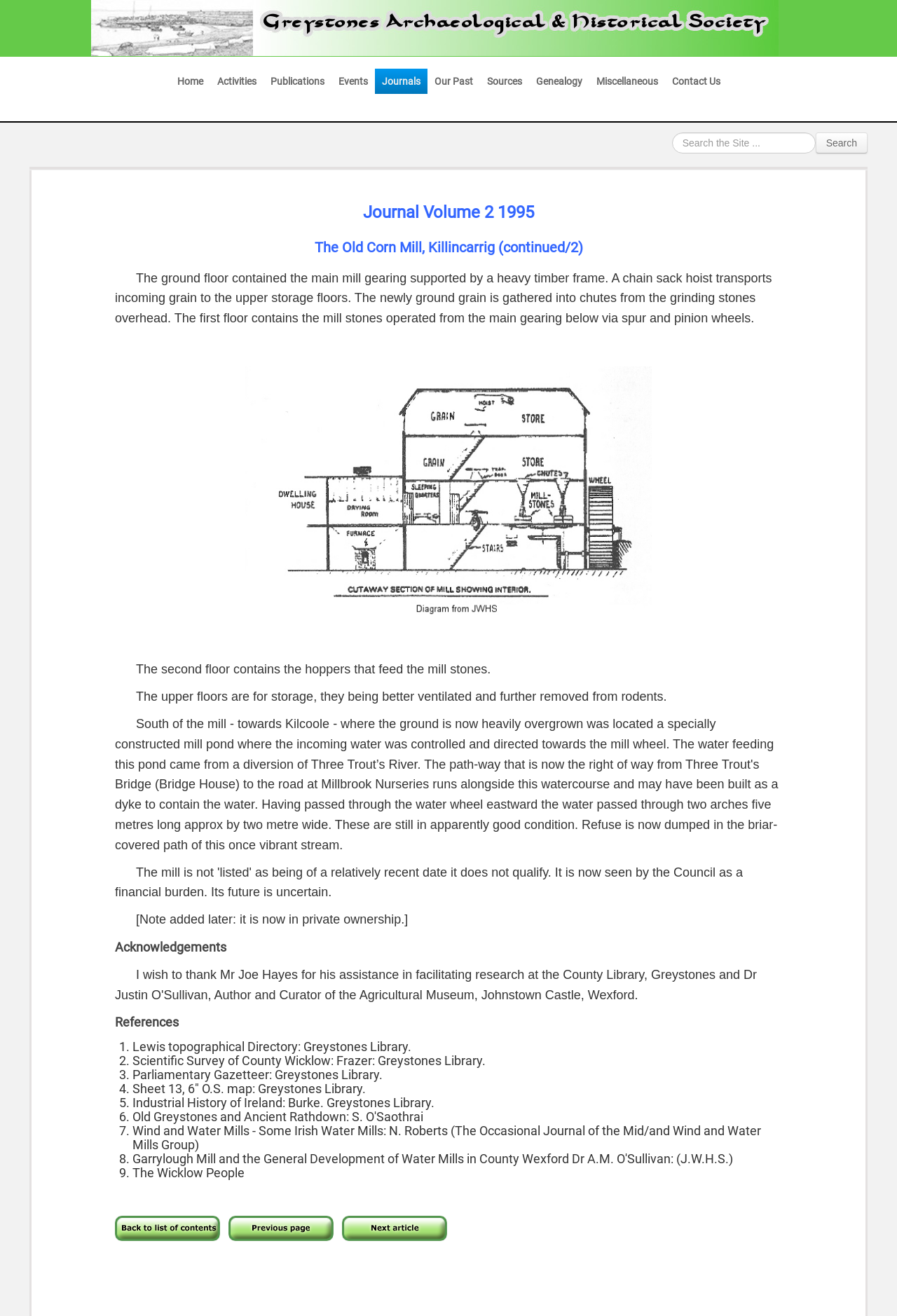Please predict the bounding box coordinates (top-left x, top-left y, bottom-right x, bottom-right y) for the UI element in the screenshot that fits the description: Sources

[0.535, 0.052, 0.589, 0.071]